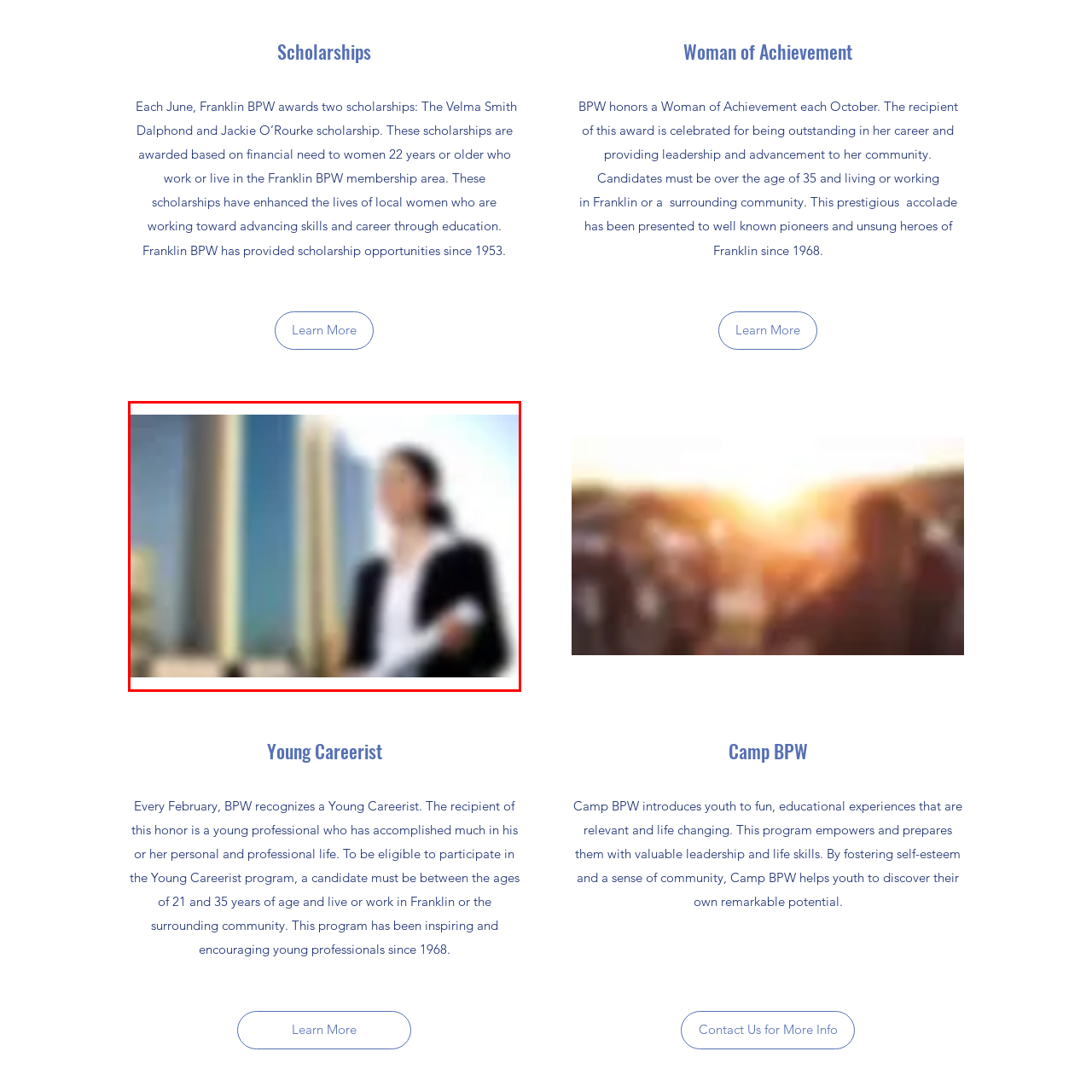What is the organization's mission?
Observe the image enclosed by the red boundary and respond with a one-word or short-phrase answer.

Empower women